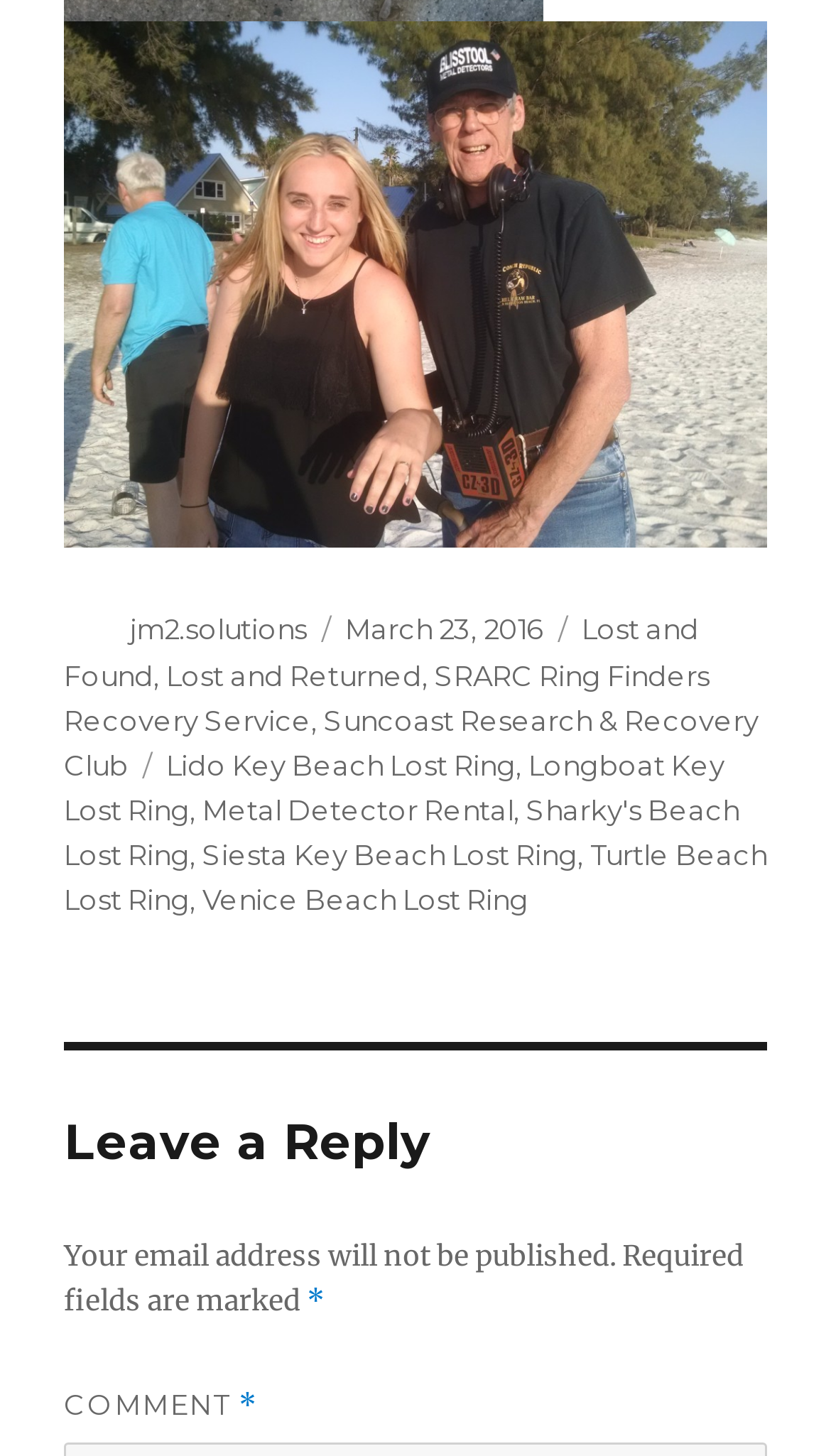What can be done in the comment section?
Provide an in-depth answer to the question, covering all aspects.

The comment section of the webpage is indicated by the heading 'Leave a Reply', and it appears to allow users to leave a comment or reply to the post, with fields for email address and comment text.